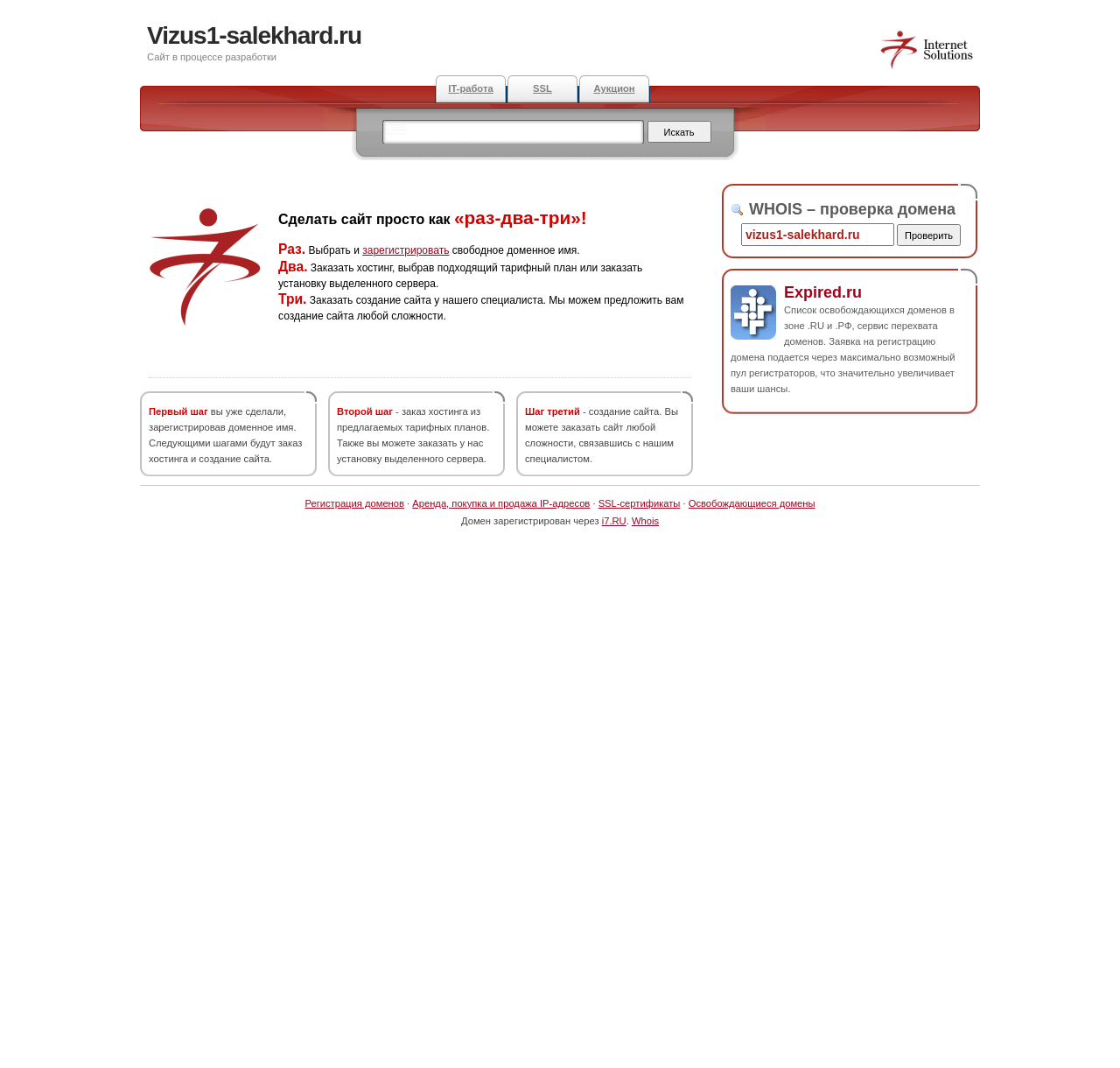What is the current status of the website?
Analyze the image and provide a thorough answer to the question.

The website is currently under development as indicated by the text 'Сайт в процессе разработки' which translates to 'The site is under development'.